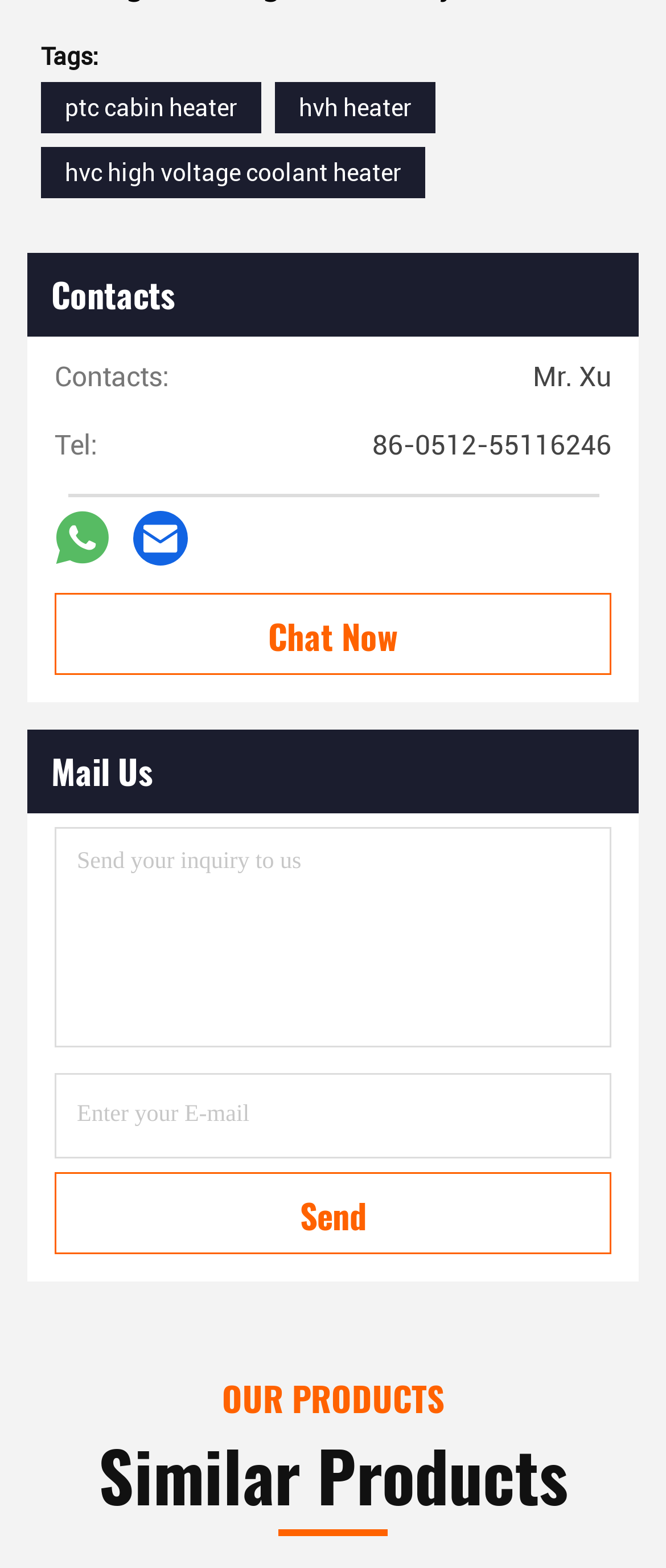What are the categories of products?
Using the screenshot, give a one-word or short phrase answer.

OUR PRODUCTS, Similar Products